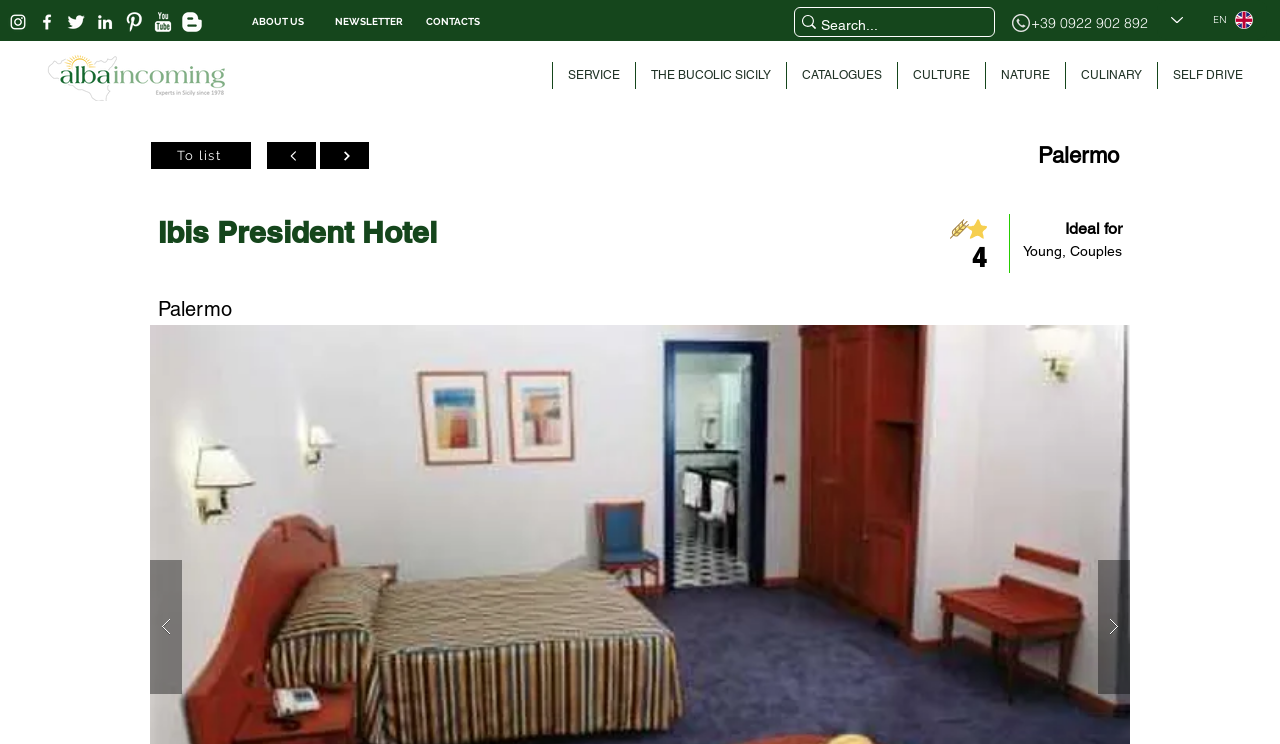Specify the bounding box coordinates of the area to click in order to execute this command: 'Subscribe to the newsletter'. The coordinates should consist of four float numbers ranging from 0 to 1, and should be formatted as [left, top, right, bottom].

[0.254, 0.011, 0.322, 0.047]